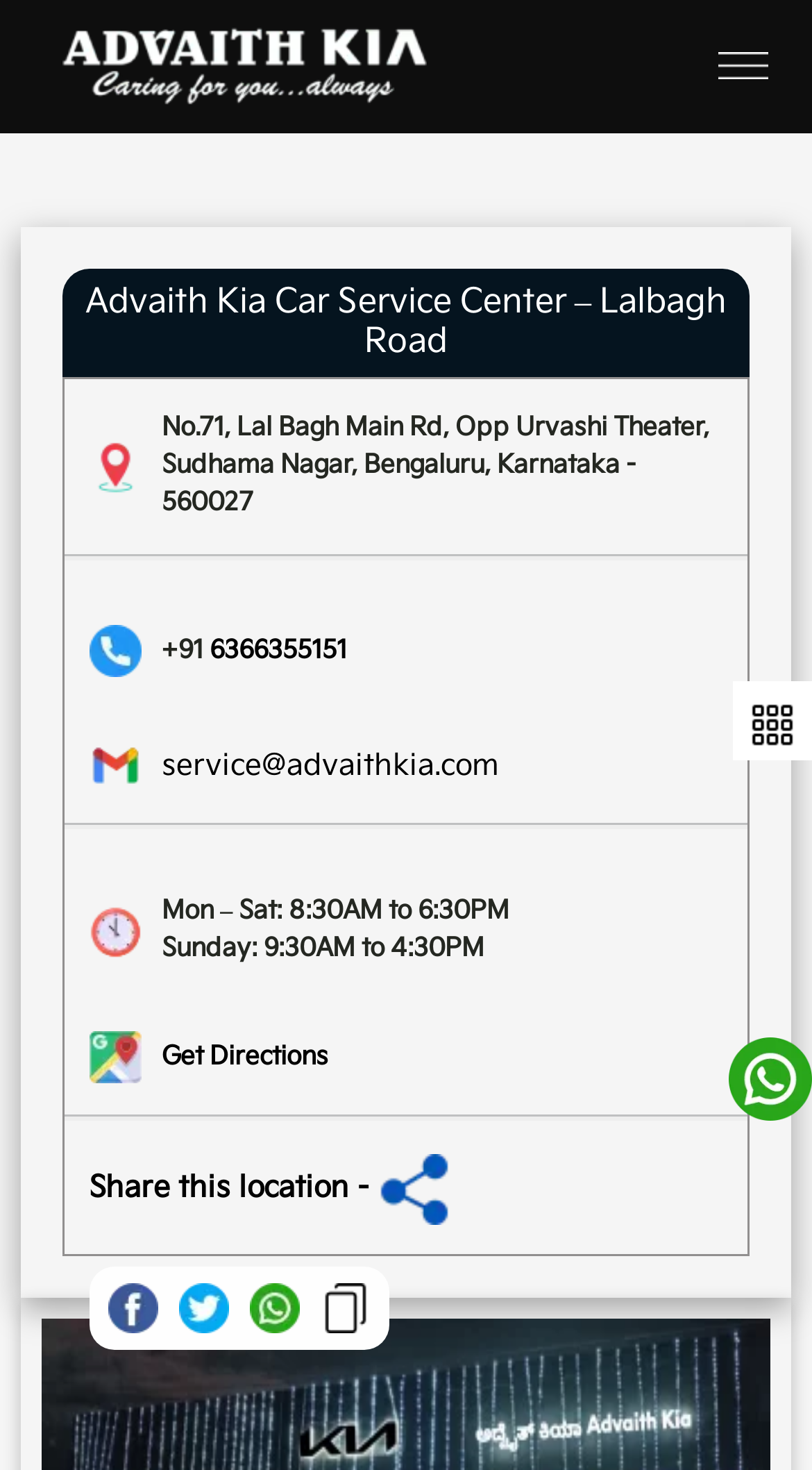Based on the element description service@advaithkia.com, identify the bounding box of the UI element in the given webpage screenshot. The coordinates should be in the format (top-left x, top-left y, bottom-right x, bottom-right y) and must be between 0 and 1.

[0.199, 0.509, 0.615, 0.533]